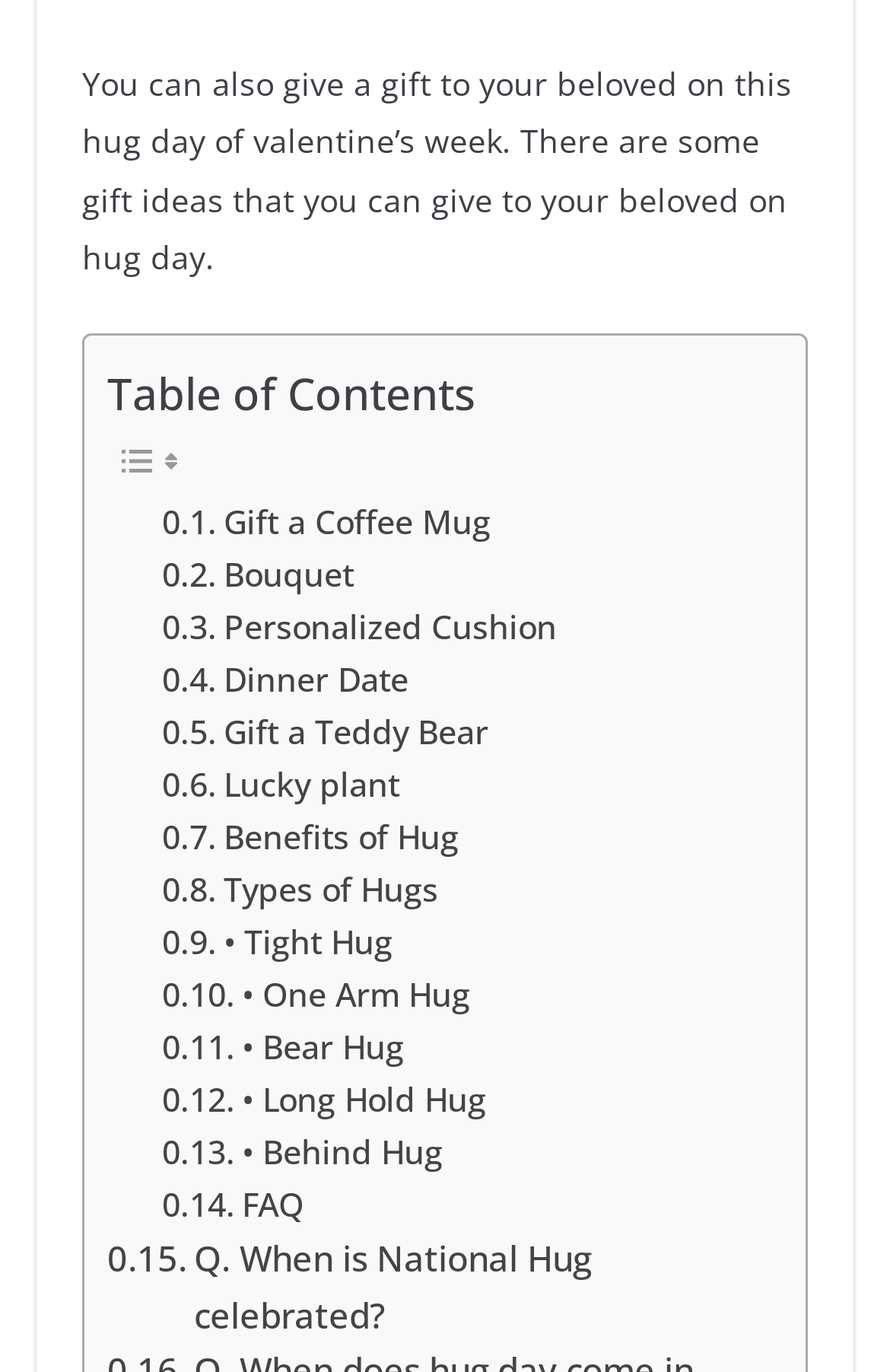Please identify the bounding box coordinates of the clickable element to fulfill the following instruction: "Get information about celebrating National Hug". The coordinates should be four float numbers between 0 and 1, i.e., [left, top, right, bottom].

[0.121, 0.897, 0.854, 0.978]